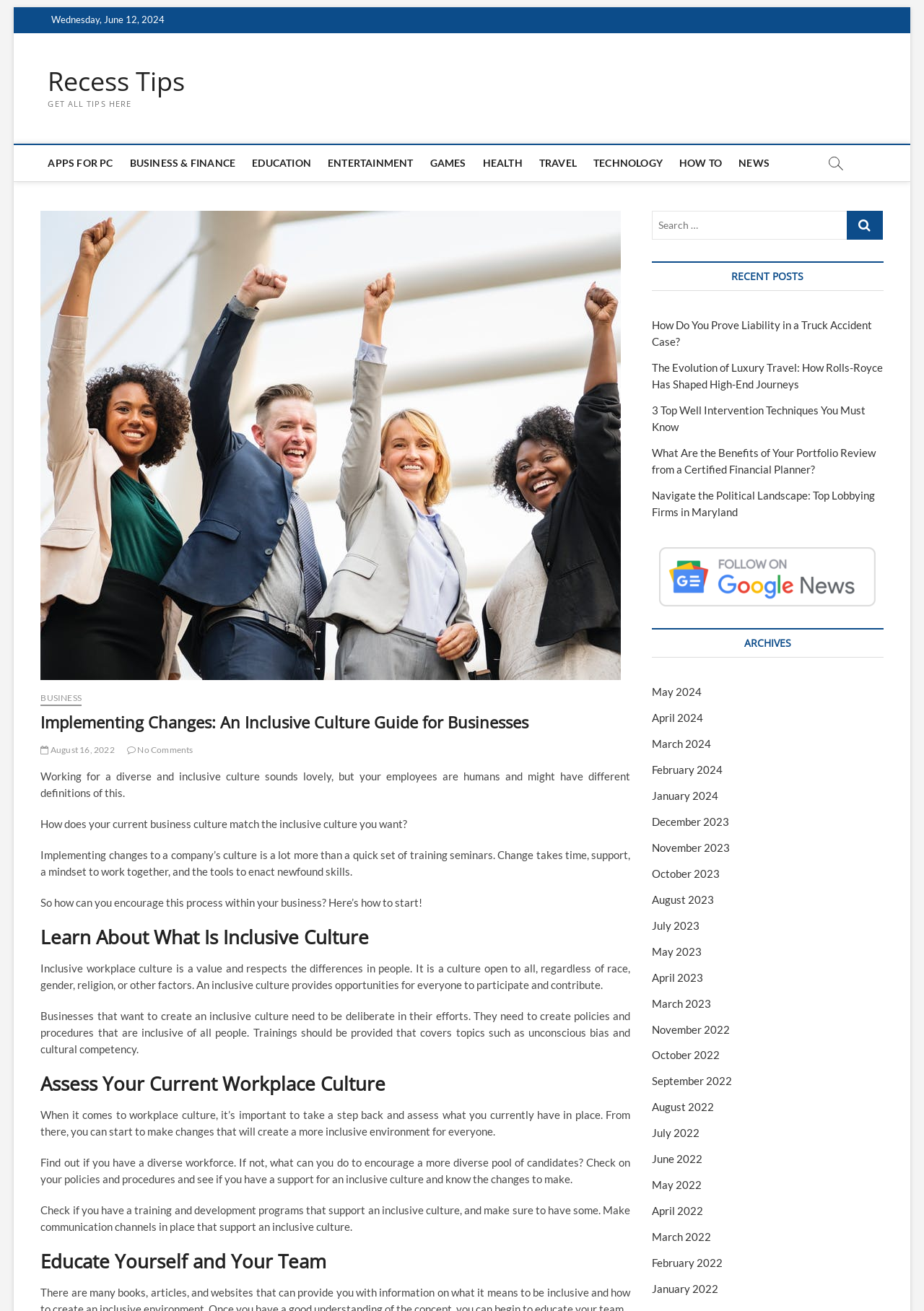Give a one-word or one-phrase response to the question:
What is the first link in the main menu?

APPS FOR PC